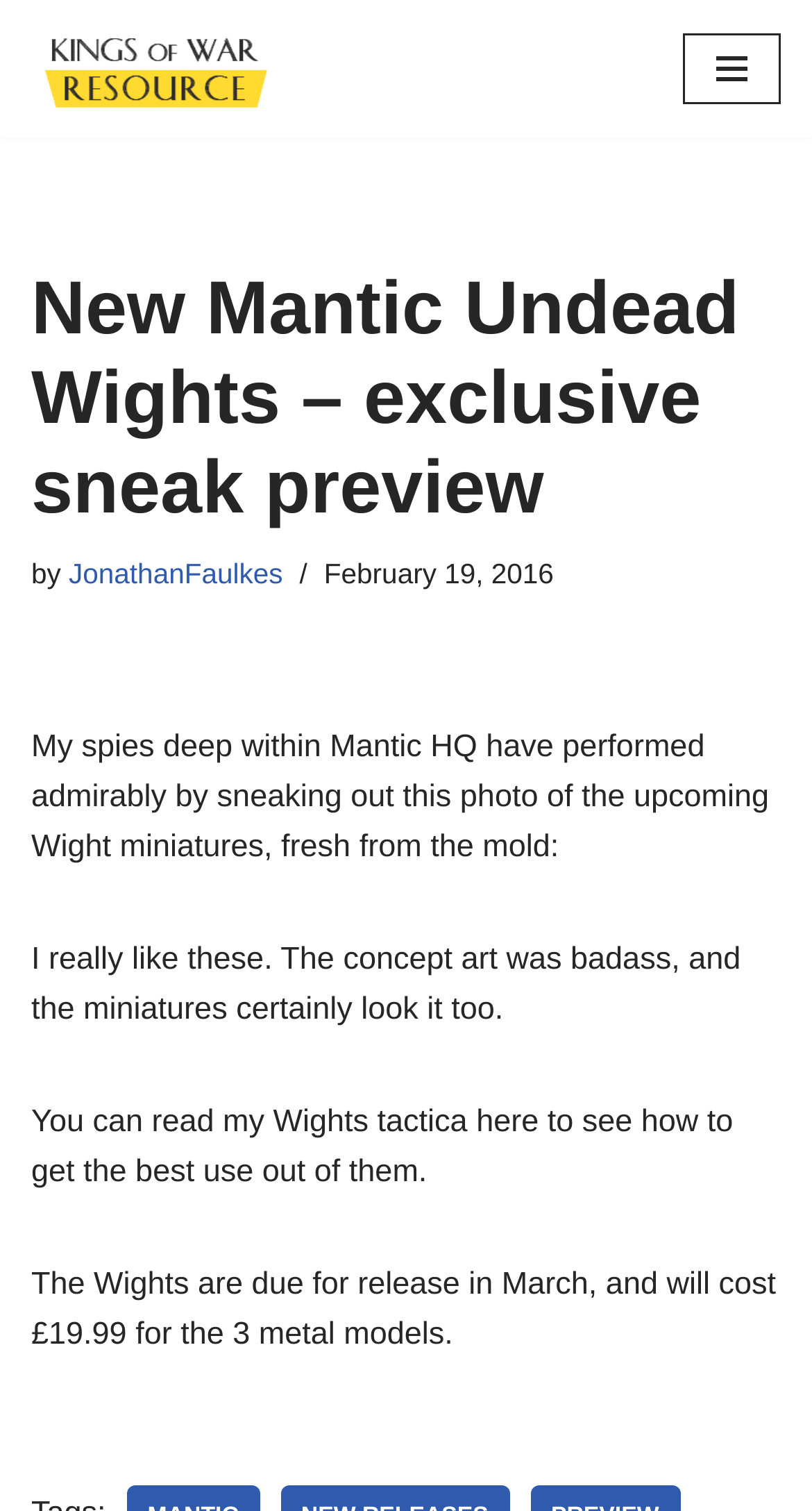Please respond to the question using a single word or phrase:
Who is the author of the article?

JonathanFaulkes